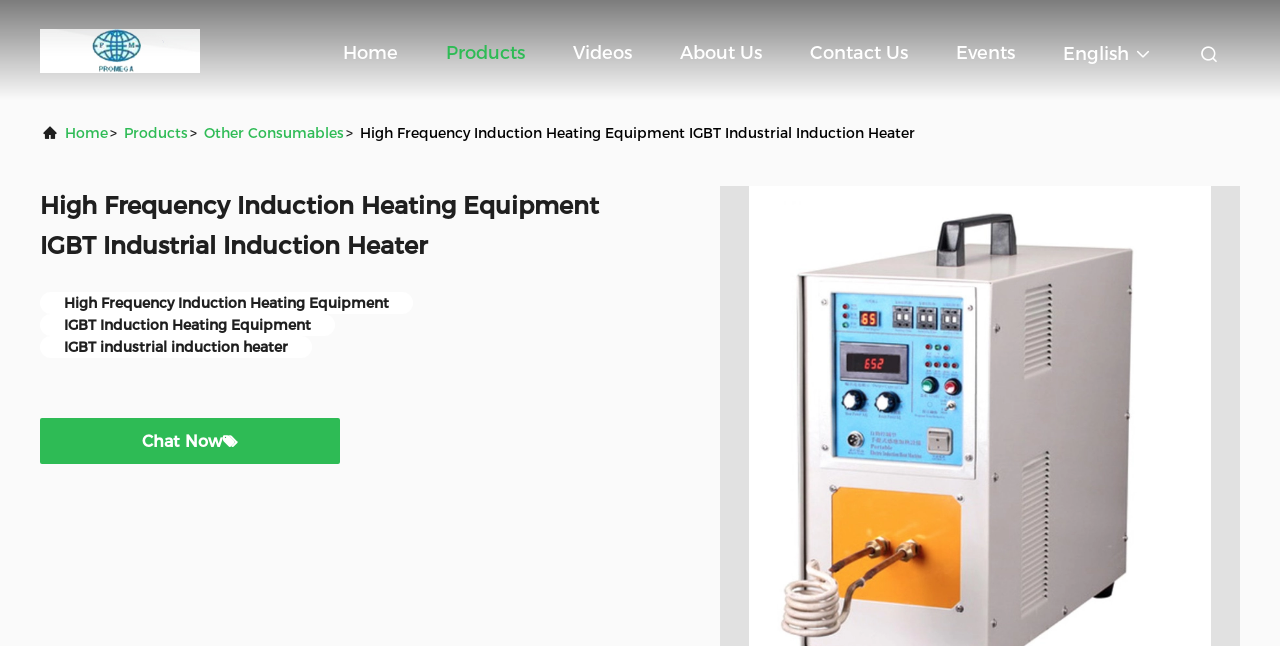Locate the bounding box coordinates of the UI element described by: "products". The bounding box coordinates should consist of four float numbers between 0 and 1, i.e., [left, top, right, bottom].

[0.097, 0.18, 0.147, 0.232]